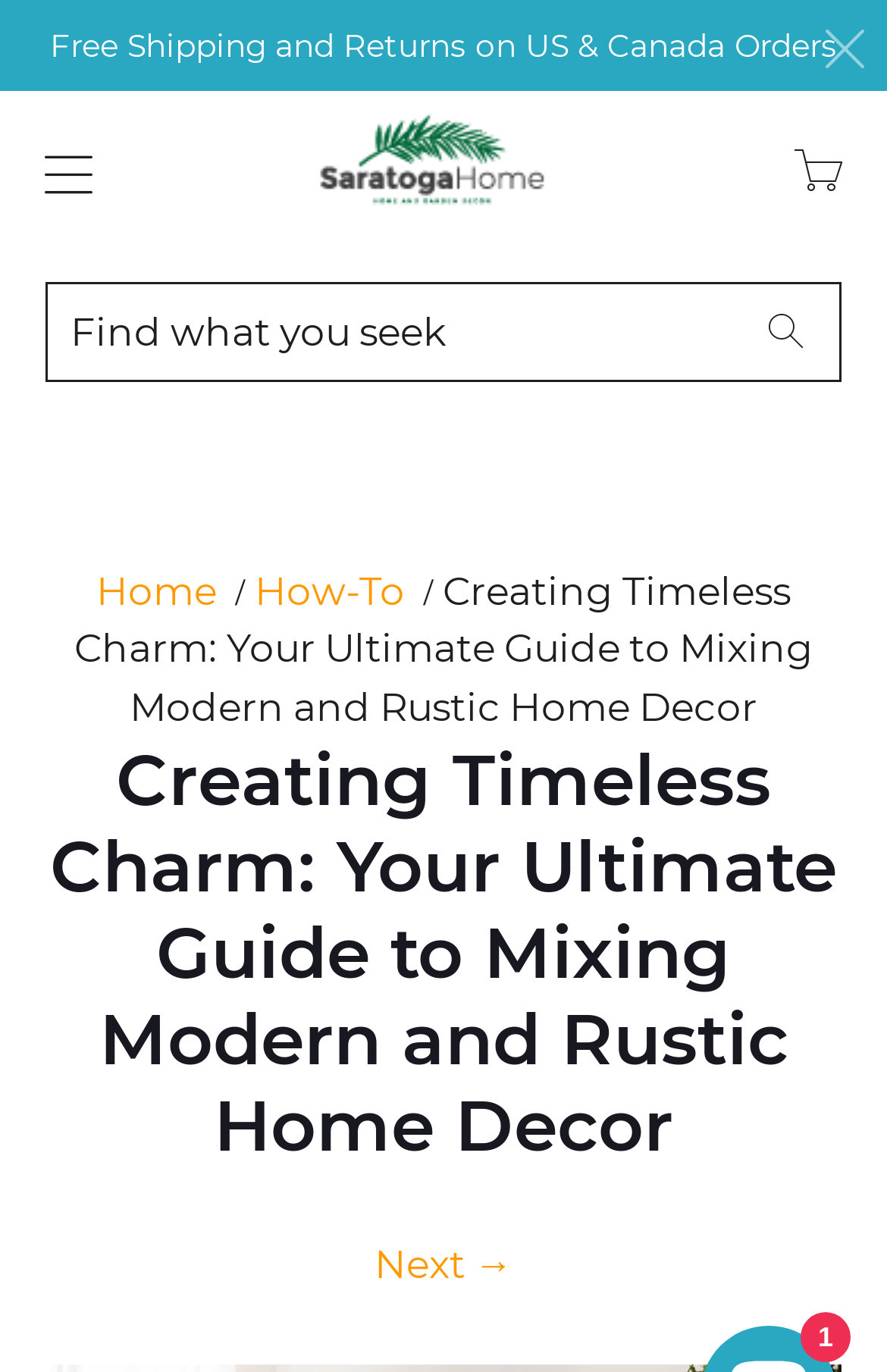Respond with a single word or phrase for the following question: 
What is the shipping policy for US and Canada orders?

Free Shipping and Returns